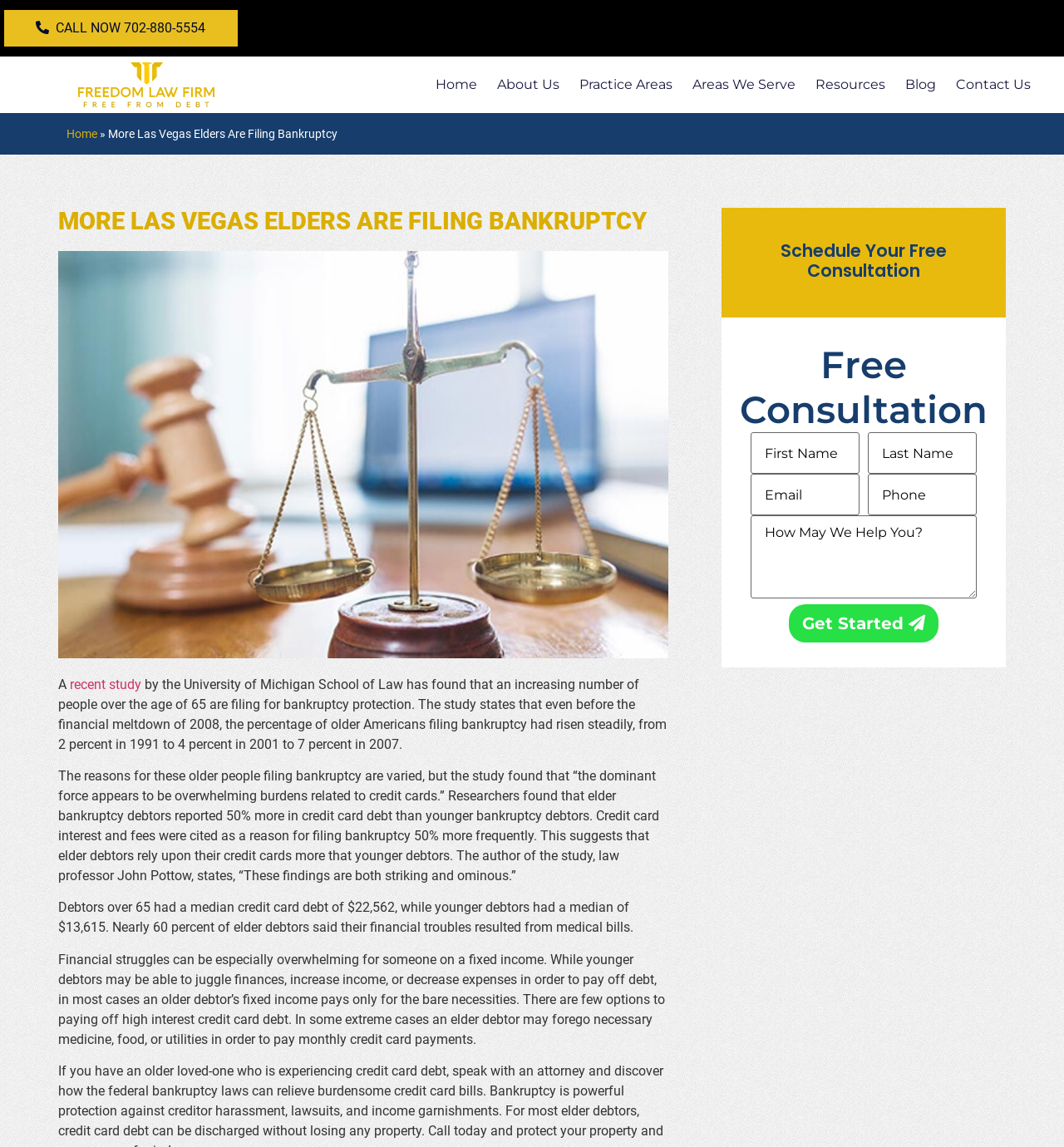Provide the bounding box coordinates of the area you need to click to execute the following instruction: "Click the Mountain Vista Psychology Logo".

None